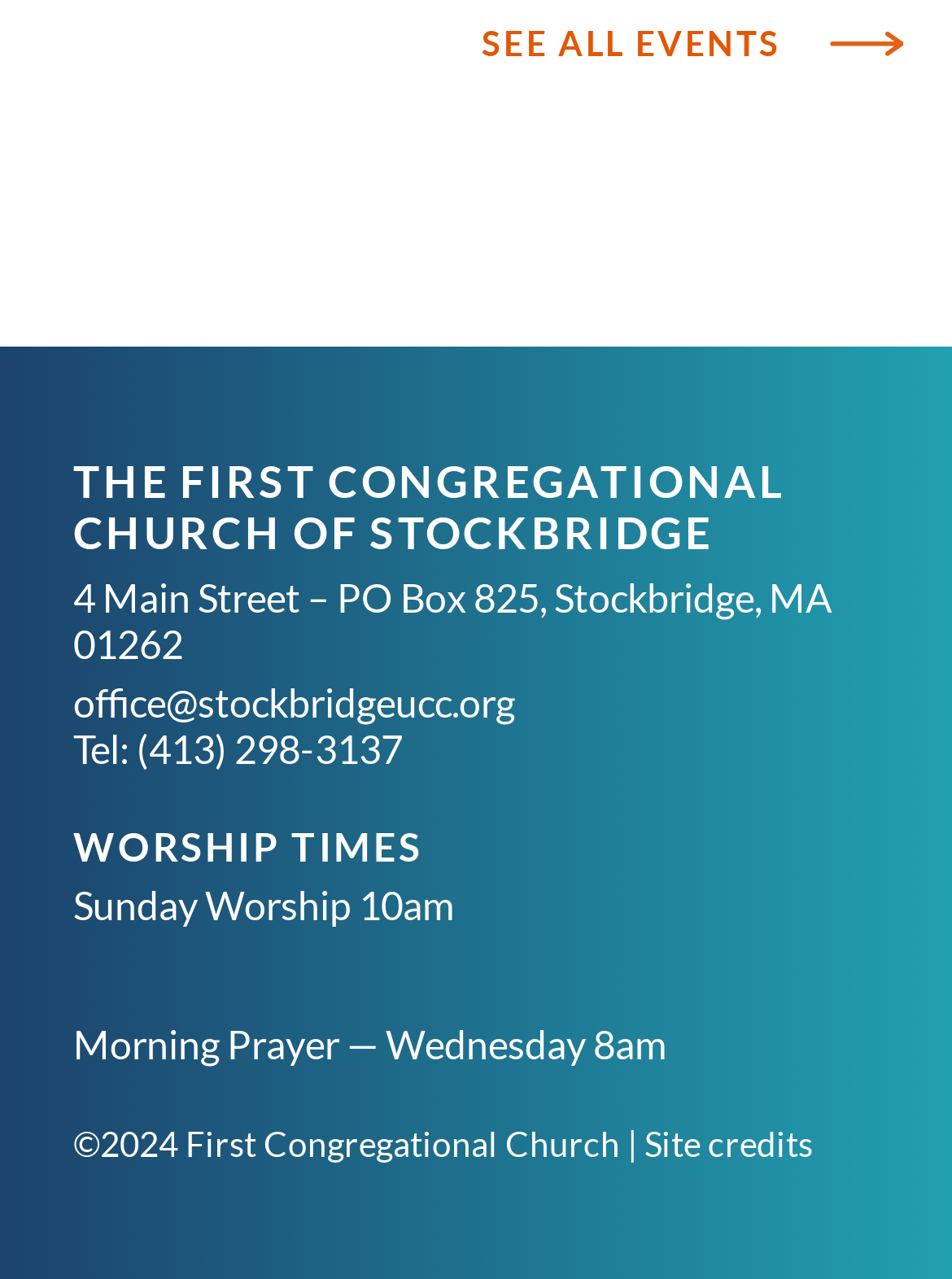Respond with a single word or phrase for the following question: 
What is the address of the First Congregational Church of Stockbridge?

4 Main Street – PO Box 825, Stockbridge, MA 01262